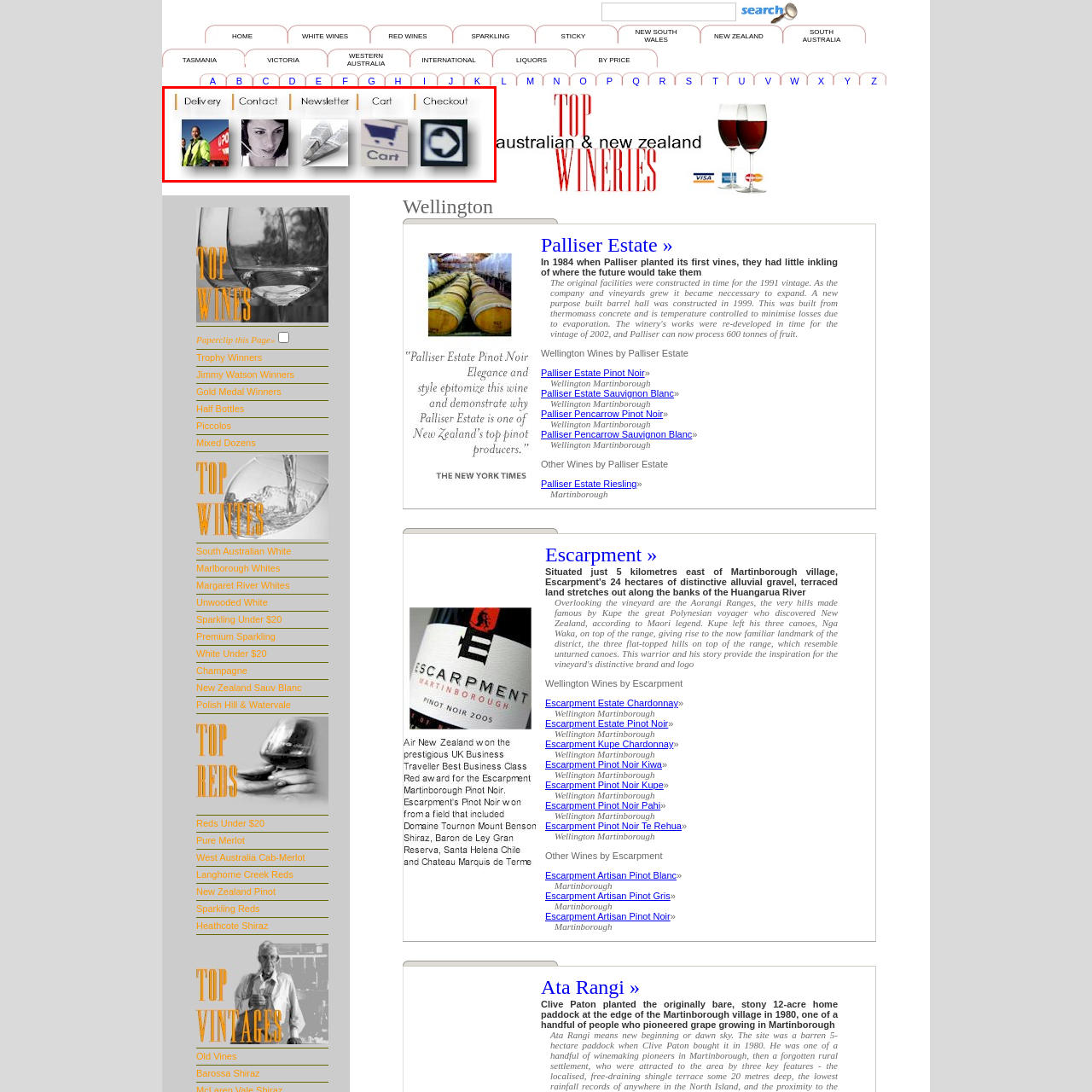Examine the picture highlighted with a red border, What is the purpose of the newsletter icon? Please respond with a single word or phrase.

newsletter sign-up